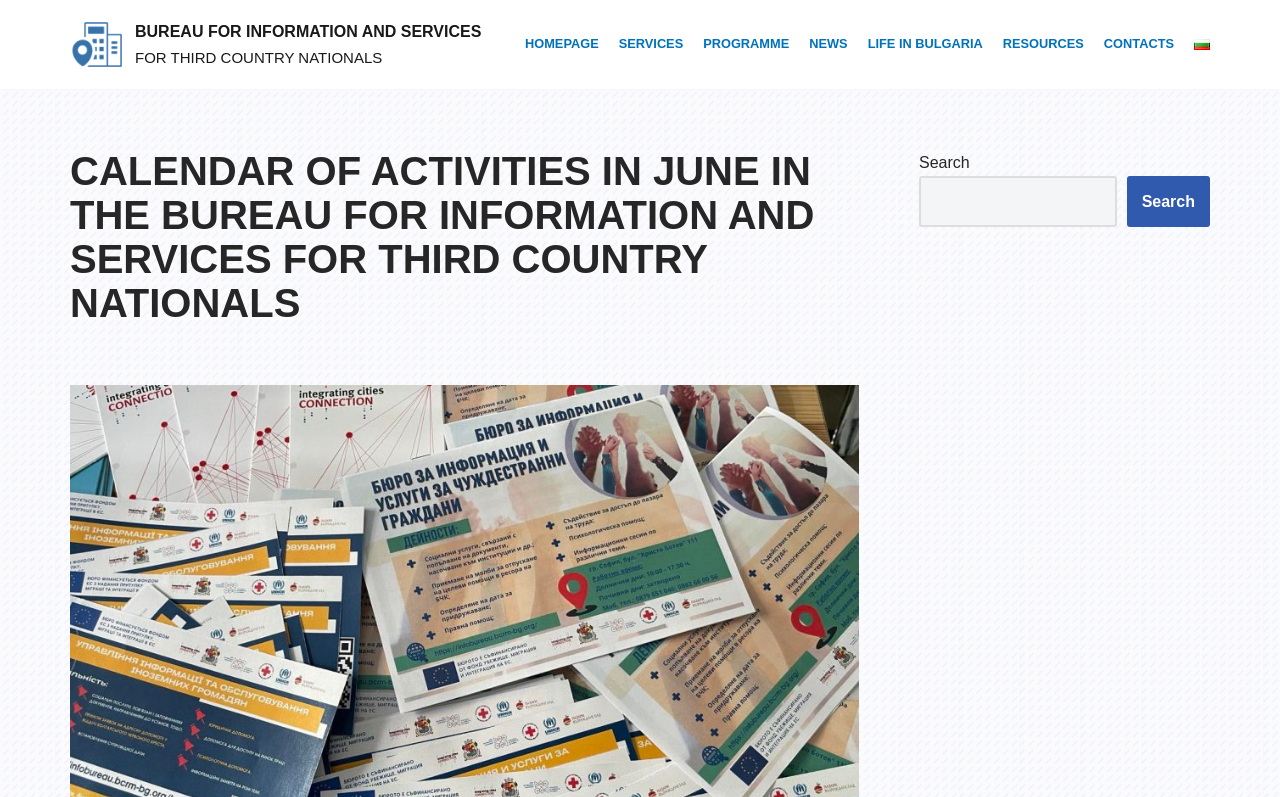Indicate the bounding box coordinates of the clickable region to achieve the following instruction: "Click on the SoundCampaign link."

None